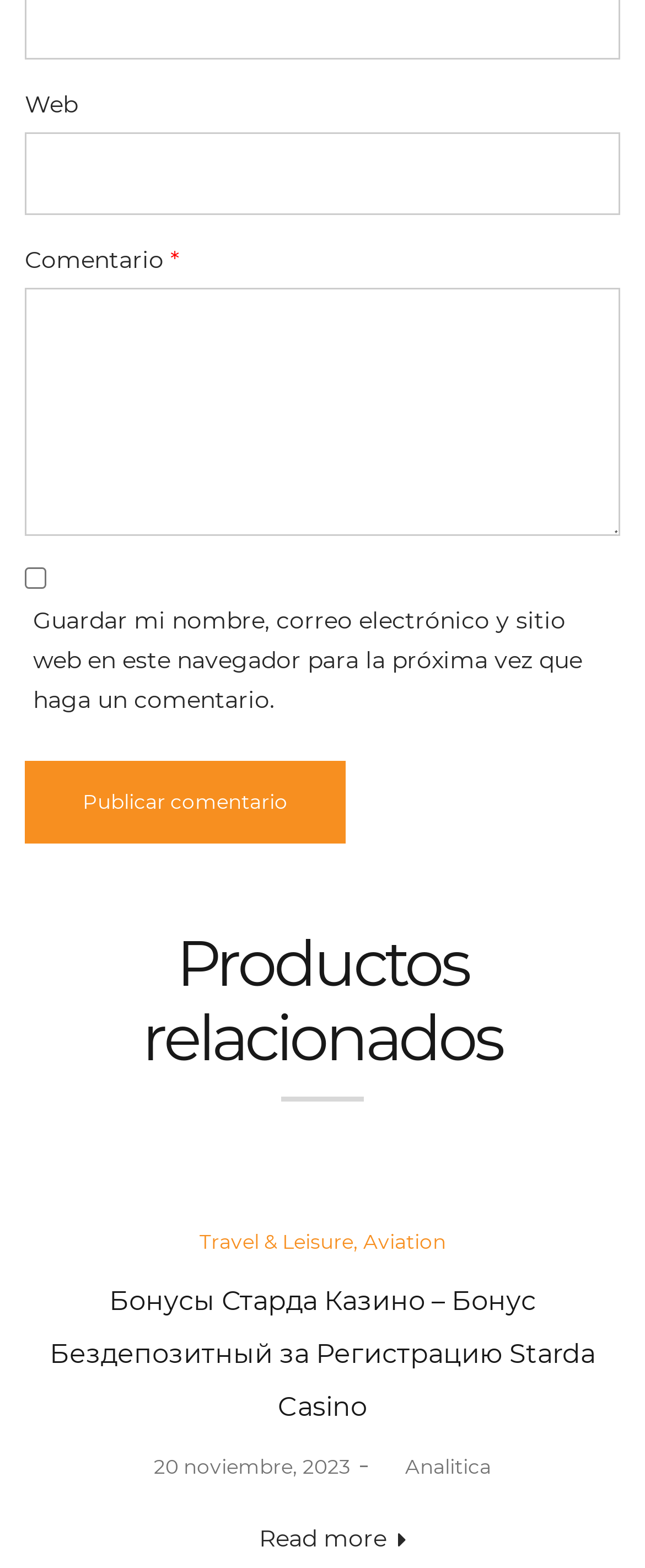What is the title of the article? Based on the image, give a response in one word or a short phrase.

Бонусы Старда Казино – Бонус Бездепозитный за Регистрацию Starda Casino